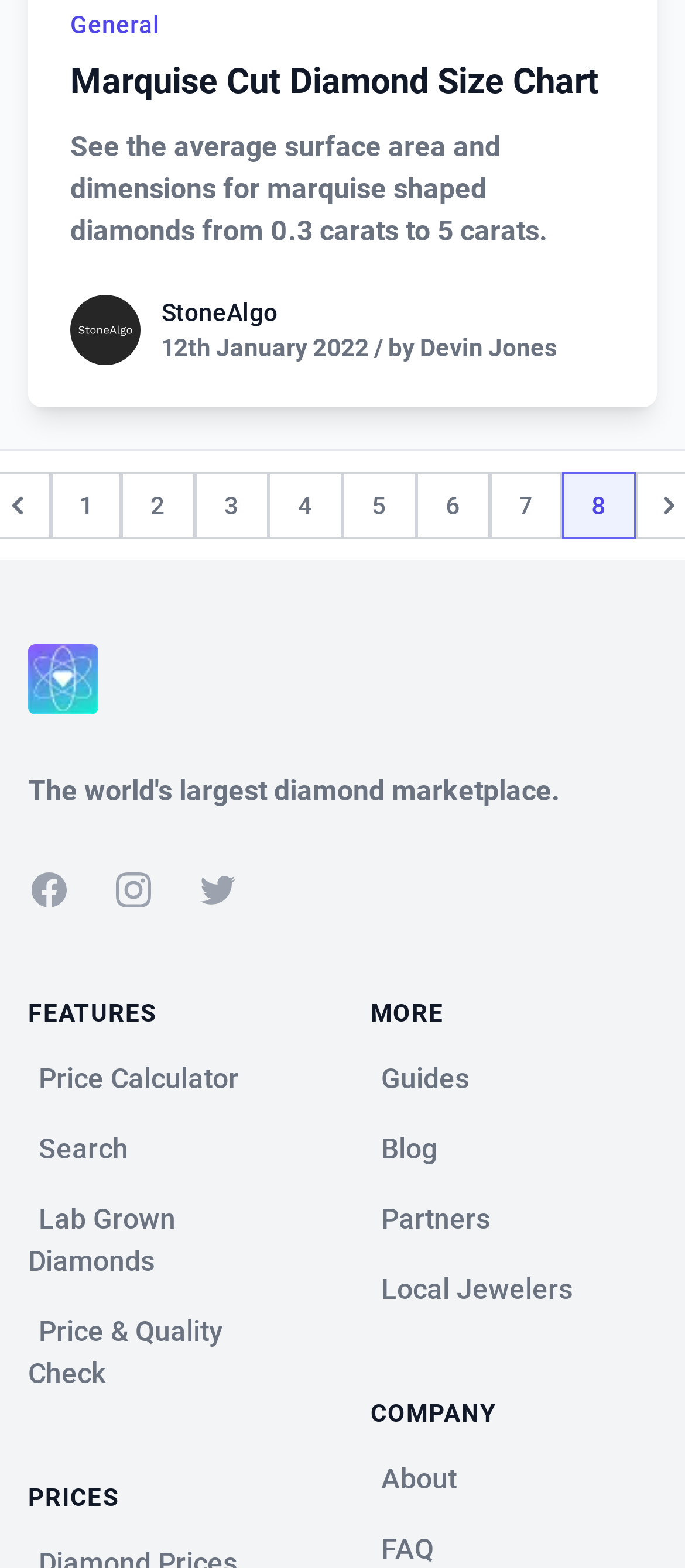Please identify the bounding box coordinates of the element's region that I should click in order to complete the following instruction: "Check the 'Price Calculator'". The bounding box coordinates consist of four float numbers between 0 and 1, i.e., [left, top, right, bottom].

[0.041, 0.673, 0.364, 0.703]